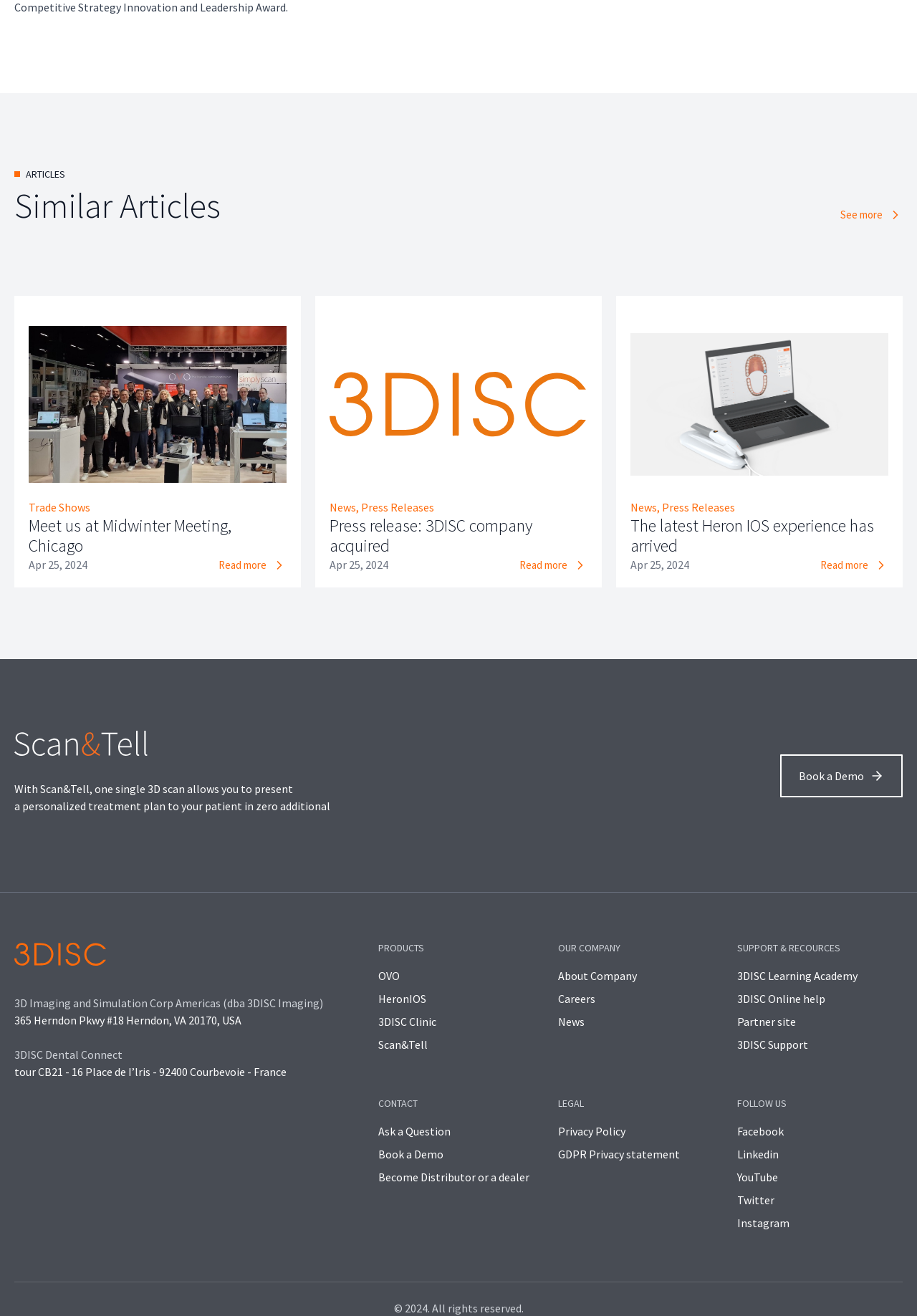Using the given element description, provide the bounding box coordinates (top-left x, top-left y, bottom-right x, bottom-right y) for the corresponding UI element in the screenshot: Book a Demo

[0.851, 0.573, 0.984, 0.606]